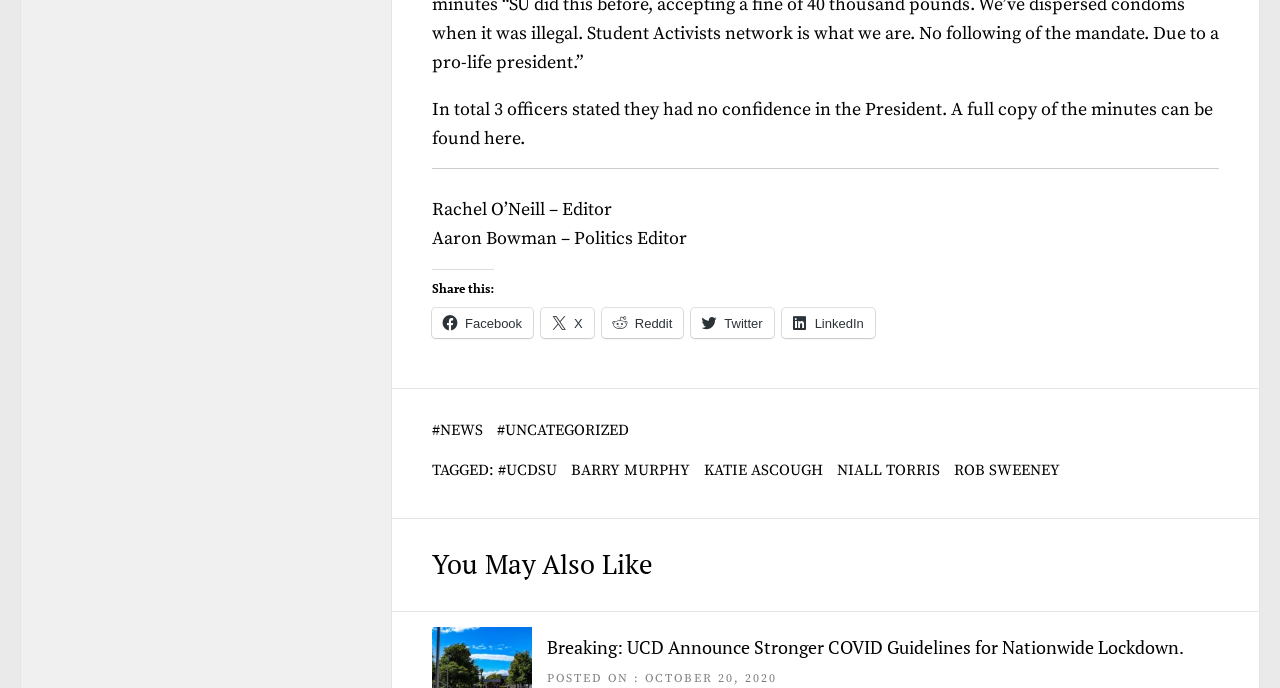Please answer the following question as detailed as possible based on the image: 
When was the news article posted?

The answer can be found at the bottom of the webpage, where it is mentioned 'POSTED ON : OCTOBER 20, 2020'.